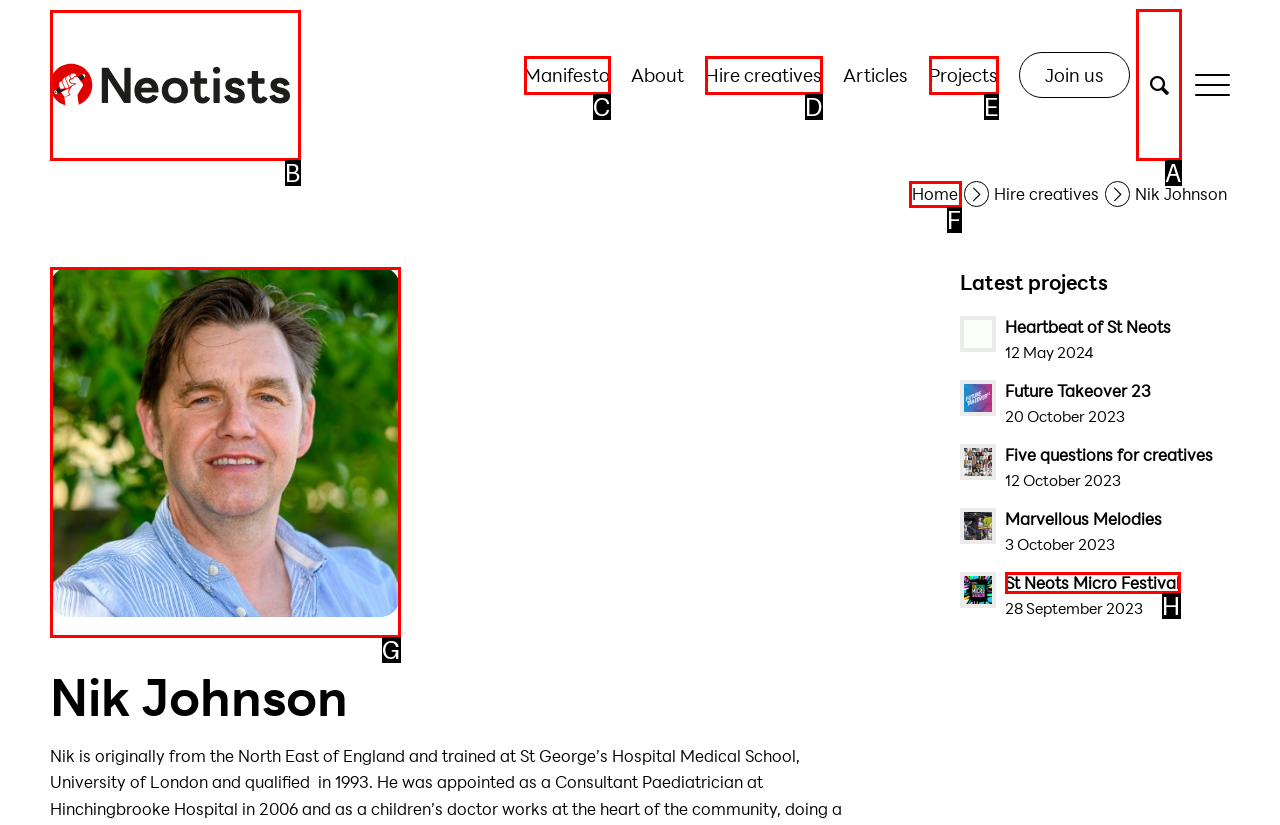To complete the instruction: Contact cinfo, which HTML element should be clicked?
Respond with the option's letter from the provided choices.

None